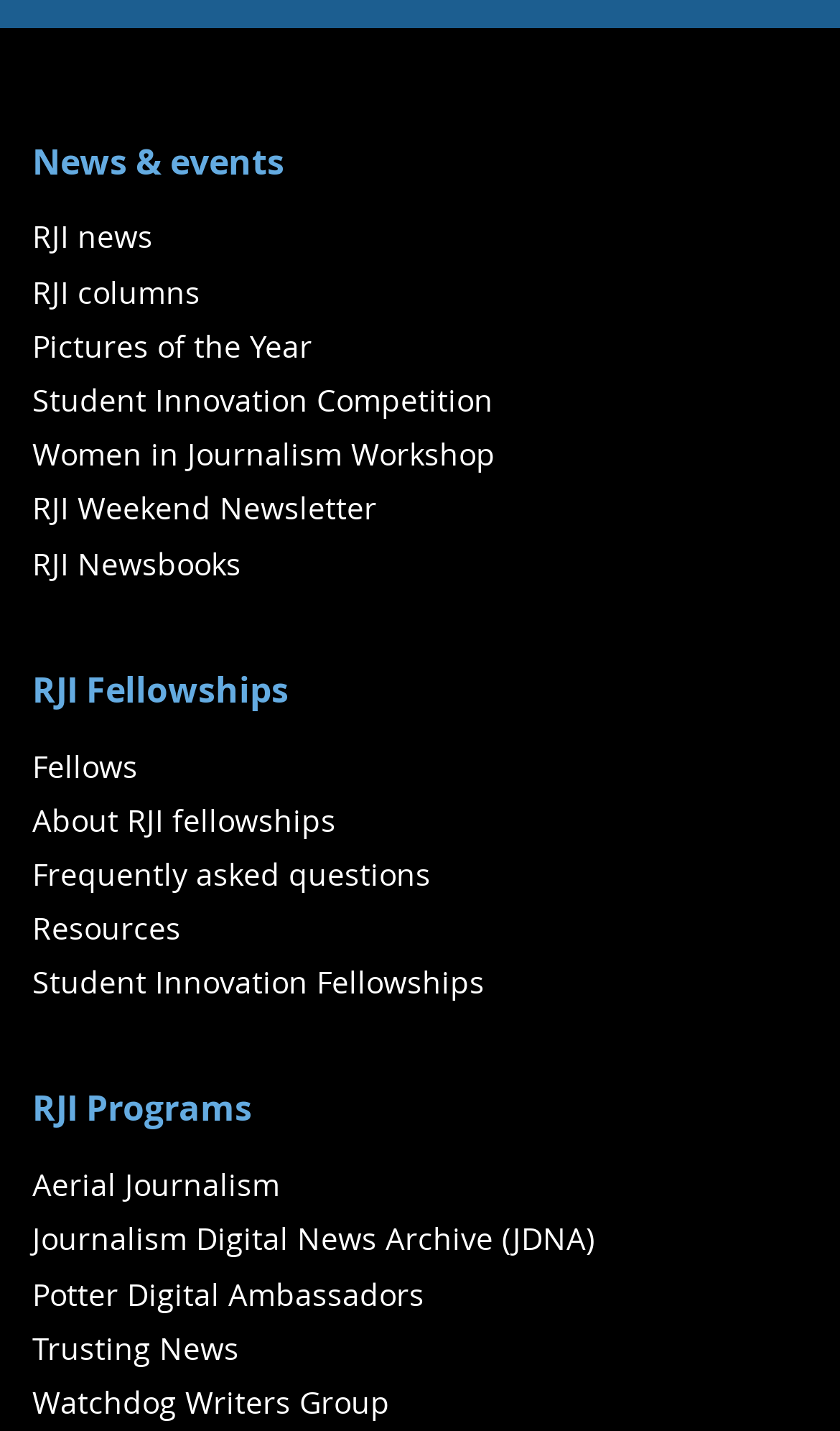Please identify the bounding box coordinates of the clickable element to fulfill the following instruction: "Explore RJI programs". The coordinates should be four float numbers between 0 and 1, i.e., [left, top, right, bottom].

[0.038, 0.758, 0.3, 0.791]